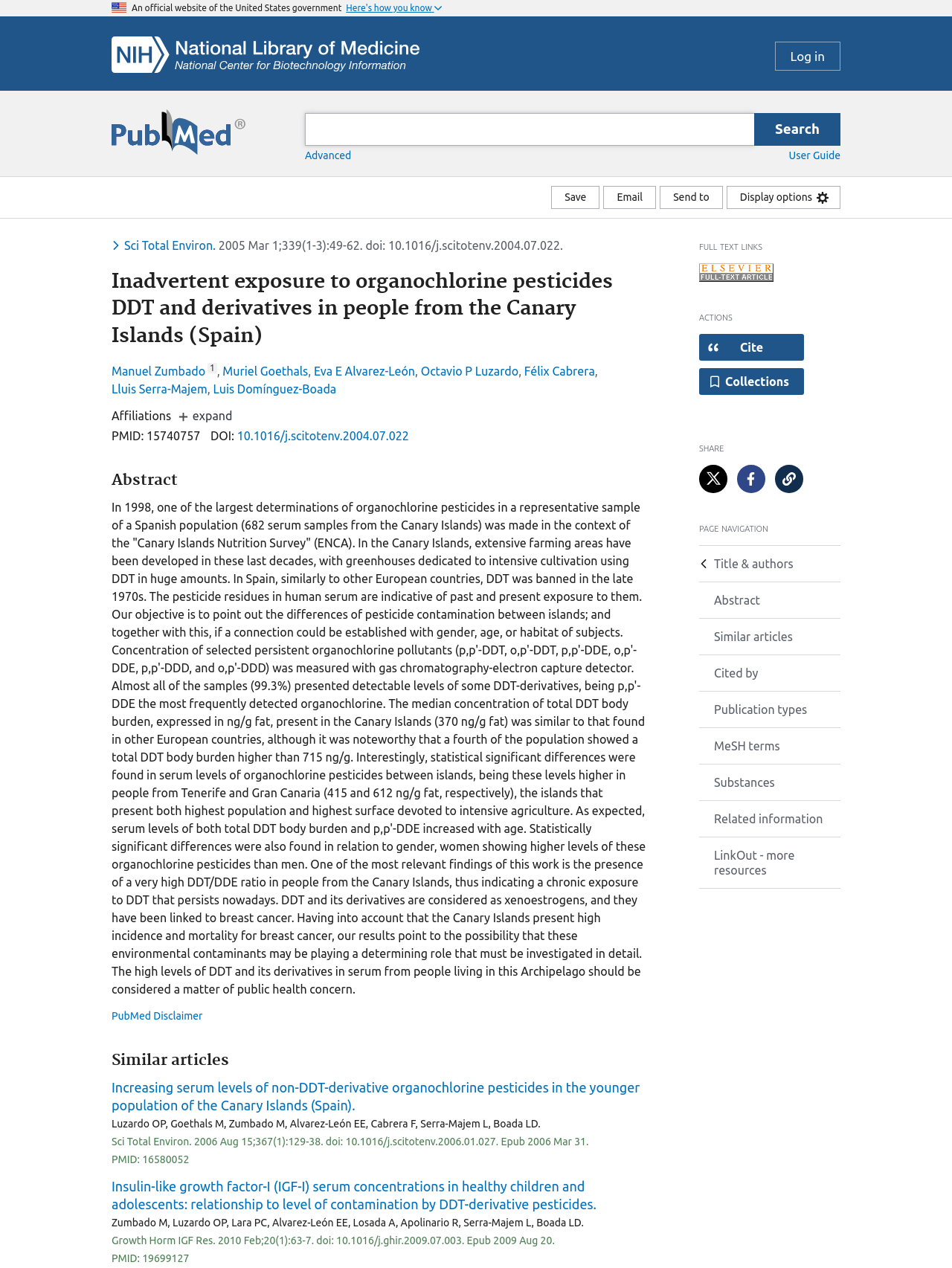Using the provided description: "Sci Total Environ", find the bounding box coordinates of the corresponding UI element. The output should be four float numbers between 0 and 1, in the format [left, top, right, bottom].

[0.117, 0.188, 0.224, 0.199]